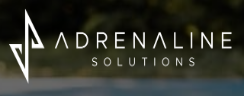Observe the image and answer the following question in detail: What is the background of the logo?

The logo is set against a blurred background, which suggests a vibrant and engaging environment, further aligning with the company's focus on helping sports organizations succeed.